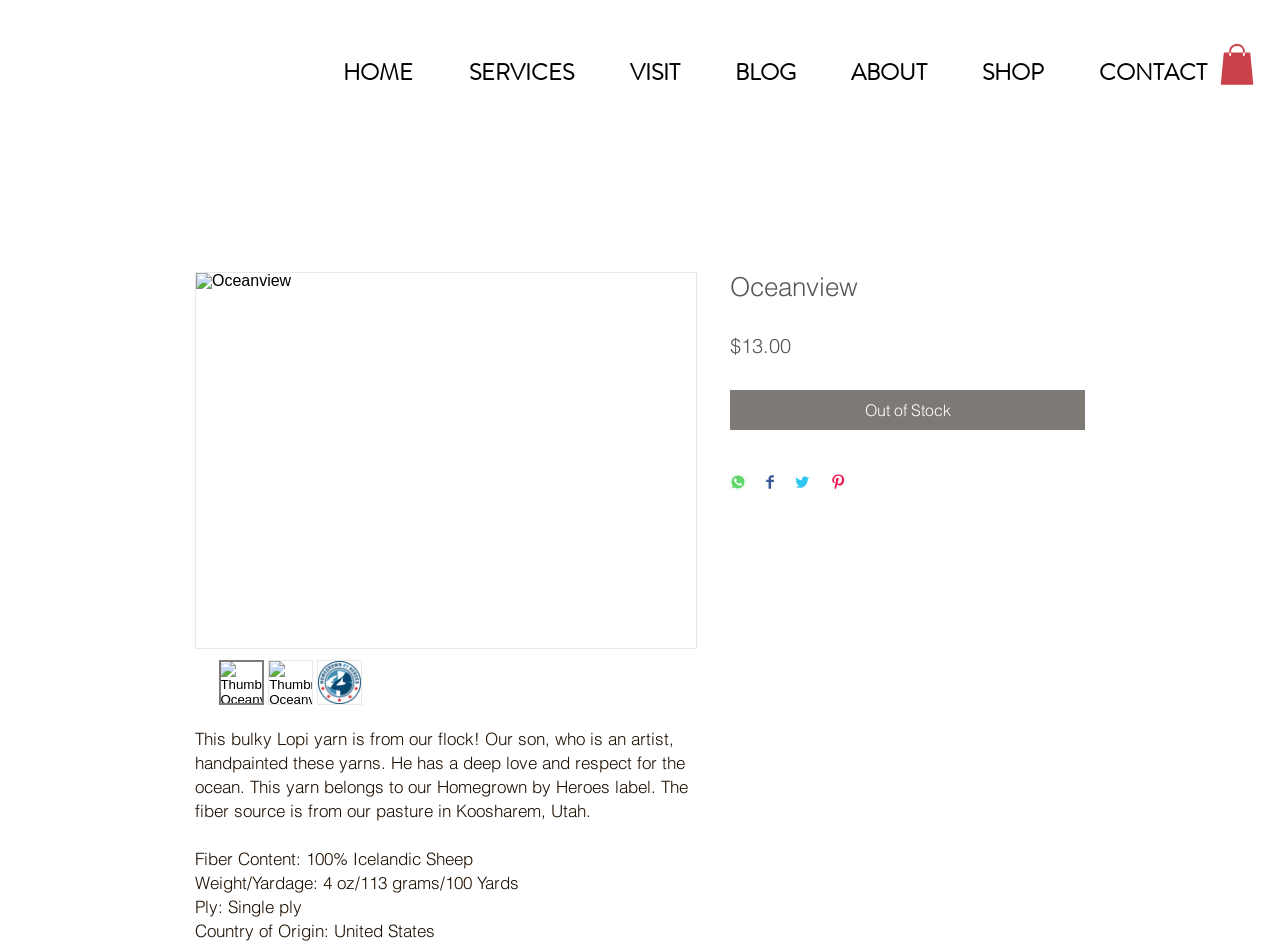Create an elaborate caption for the webpage.

This webpage is about a product called "Oceanview" which is a type of yarn. At the top of the page, there is a navigation menu with links to different sections of the website, including "HOME", "SERVICES", "VISIT", "BLOG", "ABOUT", "SHOP", and "CONTACT". 

To the right of the navigation menu, there is a small button with an image. Below the navigation menu, there is a large image of the "Oceanview" yarn. 

Underneath the large image, there are three smaller thumbnail images of the same yarn. To the right of the thumbnails, there is a block of text that describes the yarn, including its origin, fiber content, weight, and country of origin. 

Above the text, there is a heading that reads "Oceanview". Below the text, there is a price listed as "$13.00" and a button that indicates the product is "Out of Stock". 

To the right of the price, there are four social media buttons that allow users to share the product on WhatsApp, Facebook, Twitter, and Pinterest.